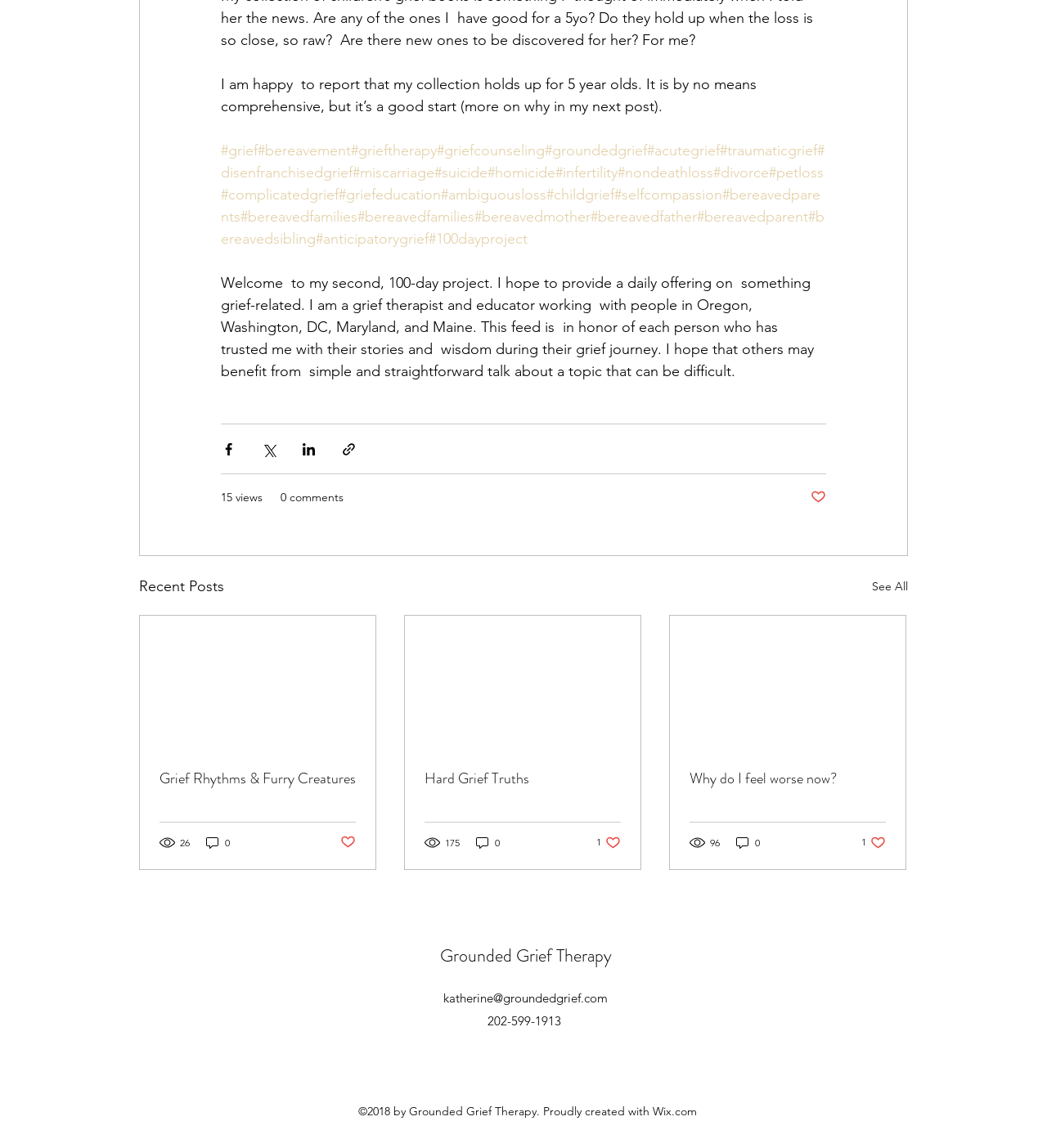How many comments does the article 'Hard Grief Truths' have?
Please answer using one word or phrase, based on the screenshot.

0 comments